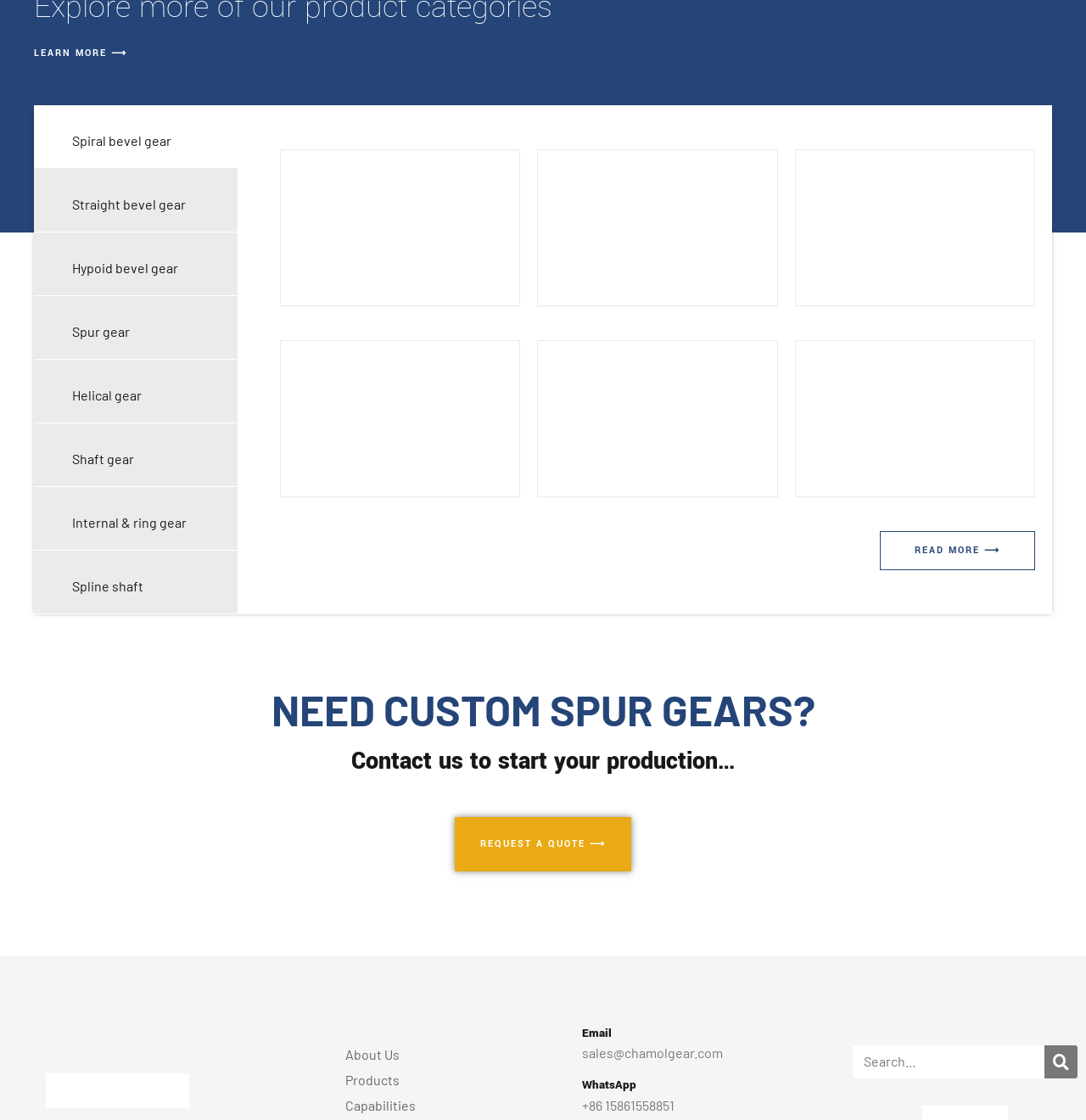Could you highlight the region that needs to be clicked to execute the instruction: "Select the 'Straight bevel gear' tab"?

[0.031, 0.151, 0.219, 0.207]